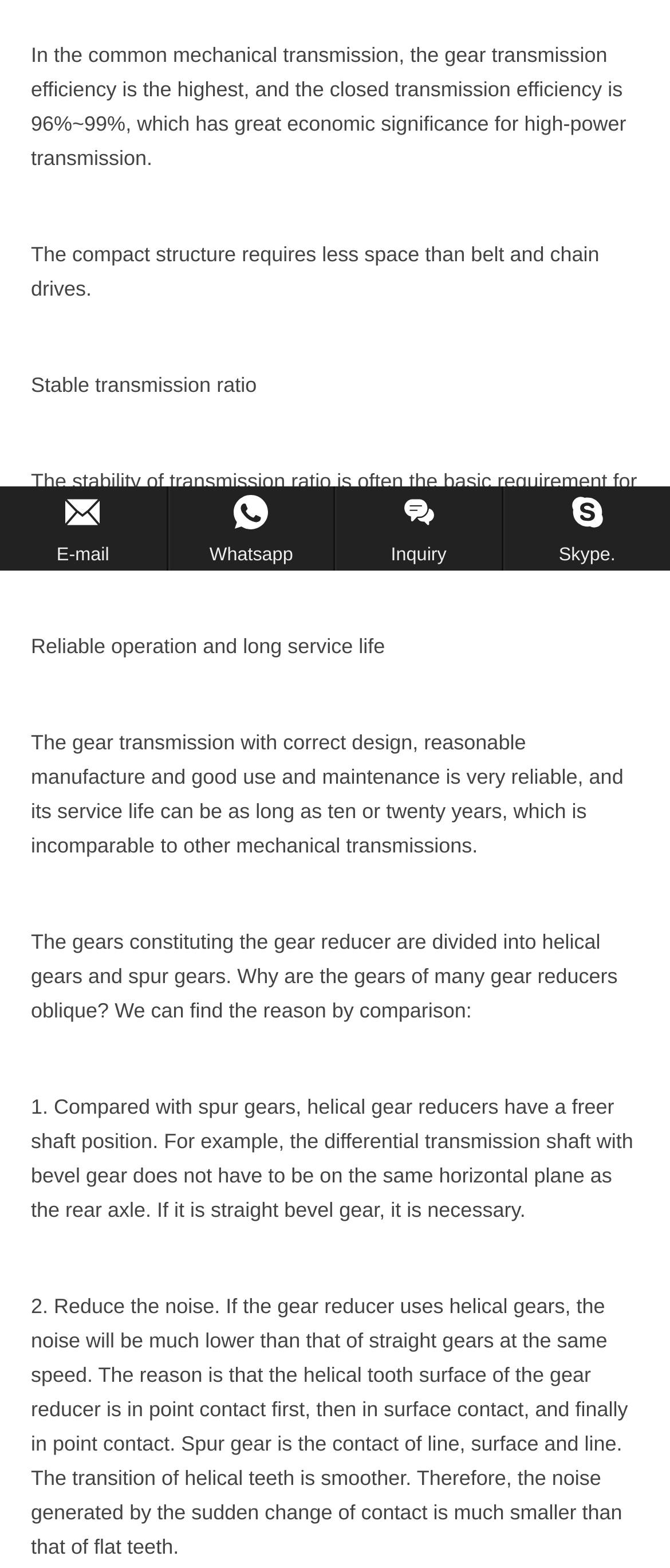For the element described, predict the bounding box coordinates as (top-left x, top-left y, bottom-right x, bottom-right y). All values should be between 0 and 1. Element description: Contact us

[0.009, 0.035, 0.991, 0.078]